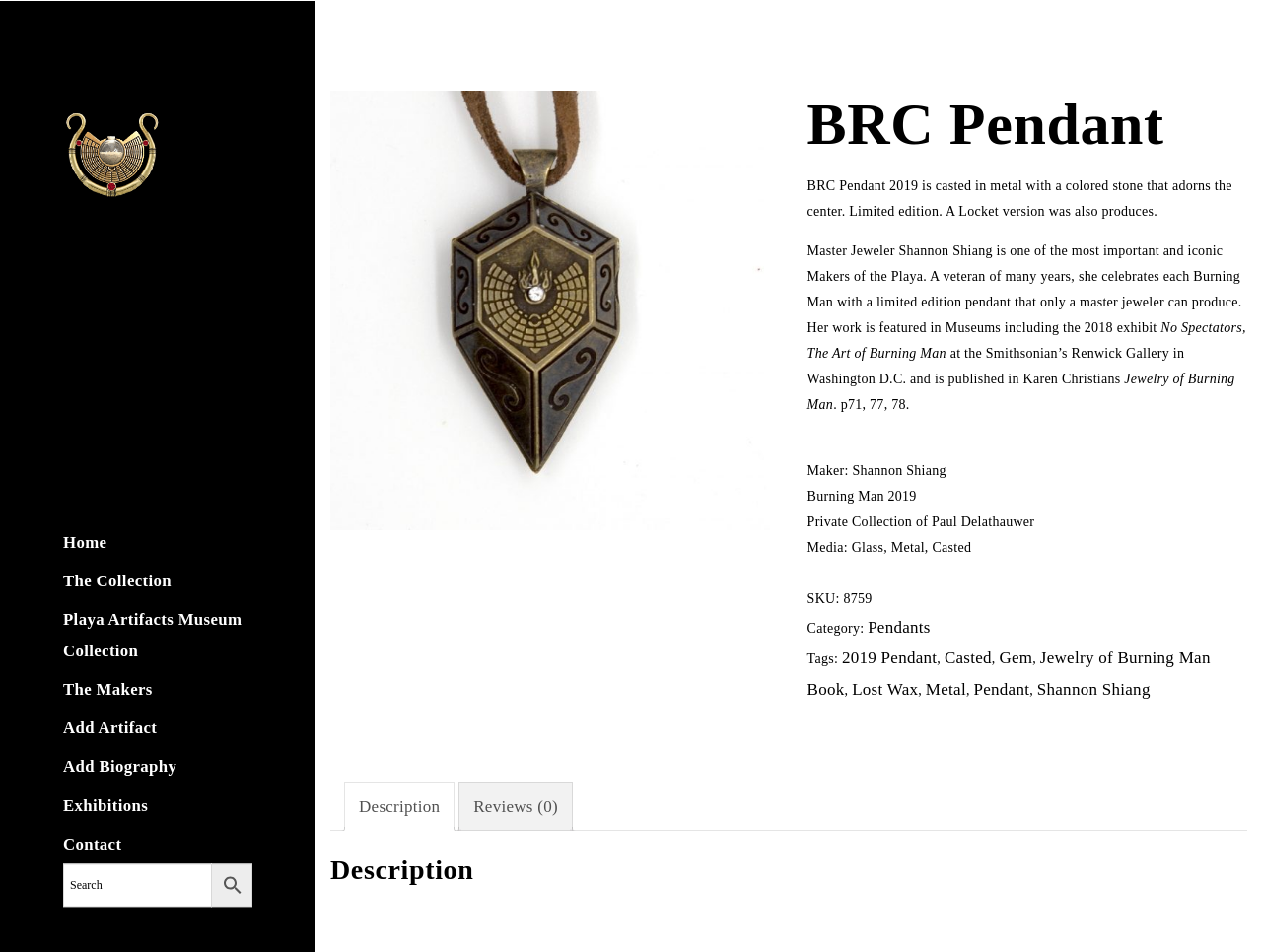Please provide a comprehensive answer to the question based on the screenshot: Who is the maker of the pendant?

The maker of the pendant can be found in the StaticText element on the webpage, which says 'Maker: Shannon Shiang'. This information is provided in the details section of the pendant, indicating that the maker is an important aspect of the pendant.